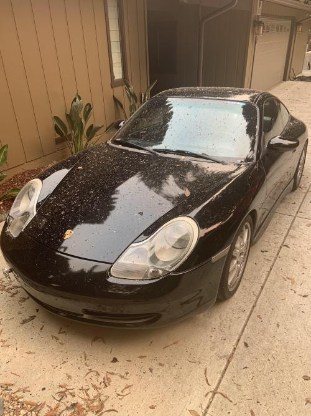Where is the car parked?
Based on the content of the image, thoroughly explain and answer the question.

The caption describes the car as being parked on a concrete driveway, which is bordered by a house to the left and surrounded by greenery, adding to a serene, suburban environment.